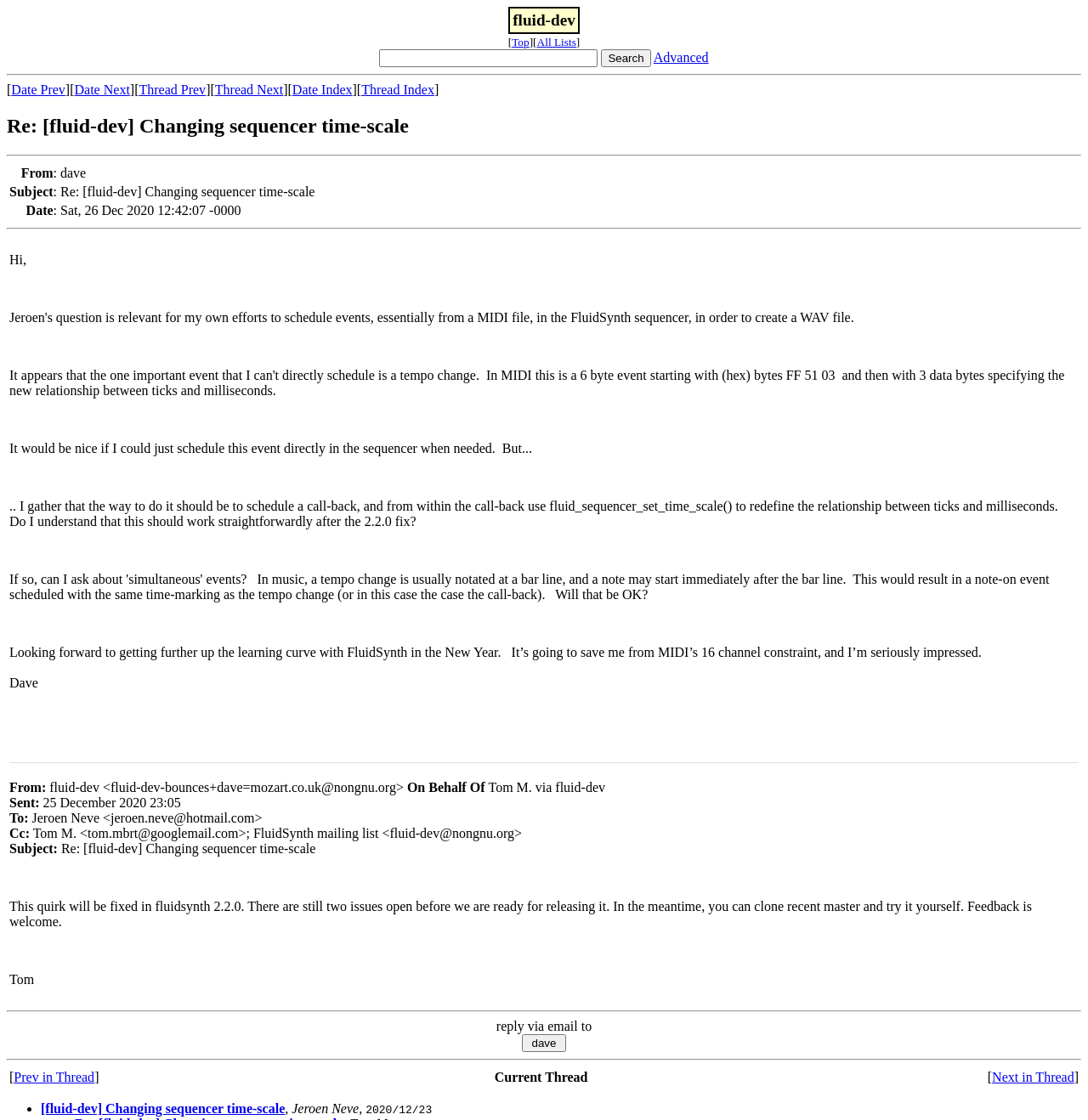Offer a detailed account of what is visible on the webpage.

This webpage appears to be a discussion thread from an online mailing list or forum. At the top, there is a heading that reads "Re: [fluid-dev] Changing sequencer time-scale" and a horizontal separator line. Below the heading, there are several links and buttons, including "Top", "All Lists", "Search", and "Advanced".

The main content of the page is a table with three rows, each containing information about an email message. The first row has columns for "From:", "Subject:", and "Date:", with corresponding values "dave", "Re: [fluid-dev] Changing sequencer time-scale", and "Sat, 26 Dec 2020 12:42:07 -0000". The second row has a long block of text that appears to be the body of the email message, discussing the topic of changing sequencer time-scale in FluidSynth. The third row has columns for "Sent:", "To:", "Cc:", and "Subject:", with corresponding values.

Below the table, there are several horizontal separator lines and a series of links and buttons, including "reply via email to" and a button labeled "dave". At the very bottom of the page, there is another table with three columns, containing links to "Prev in Thread", "Current Thread", and "Next in Thread", as well as a list marker and a link to the thread title "[fluid-dev] Changing sequencer time-scale".